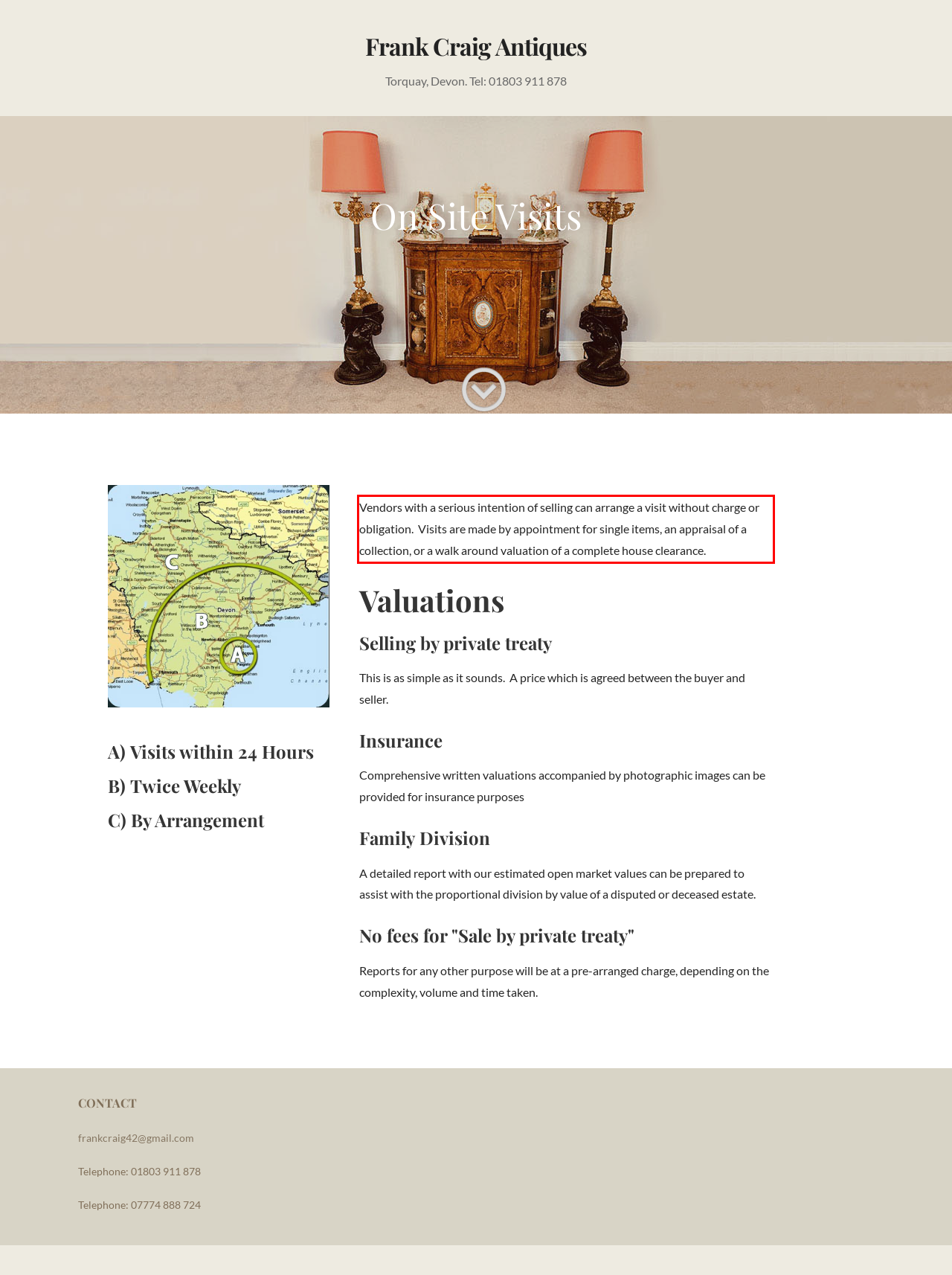The screenshot provided shows a webpage with a red bounding box. Apply OCR to the text within this red bounding box and provide the extracted content.

Vendors with a serious intention of selling can arrange a visit without charge or obligation. Visits are made by appointment for single items, an appraisal of a collection, or a walk around valuation of a complete house clearance.